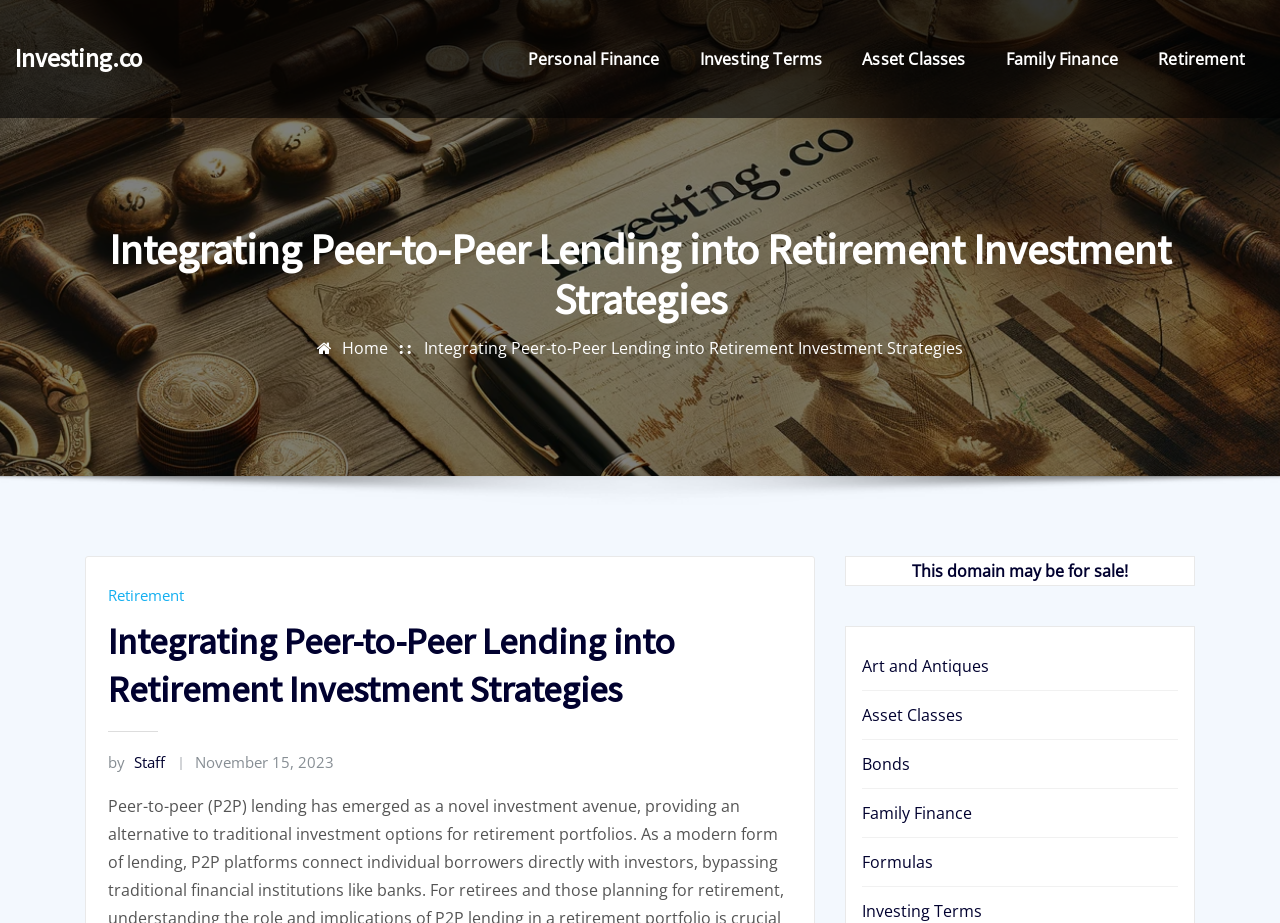What is the title of the article on this webpage?
From the image, respond using a single word or phrase.

Integrating Peer-to-Peer Lending into Retirement Investment Strategies